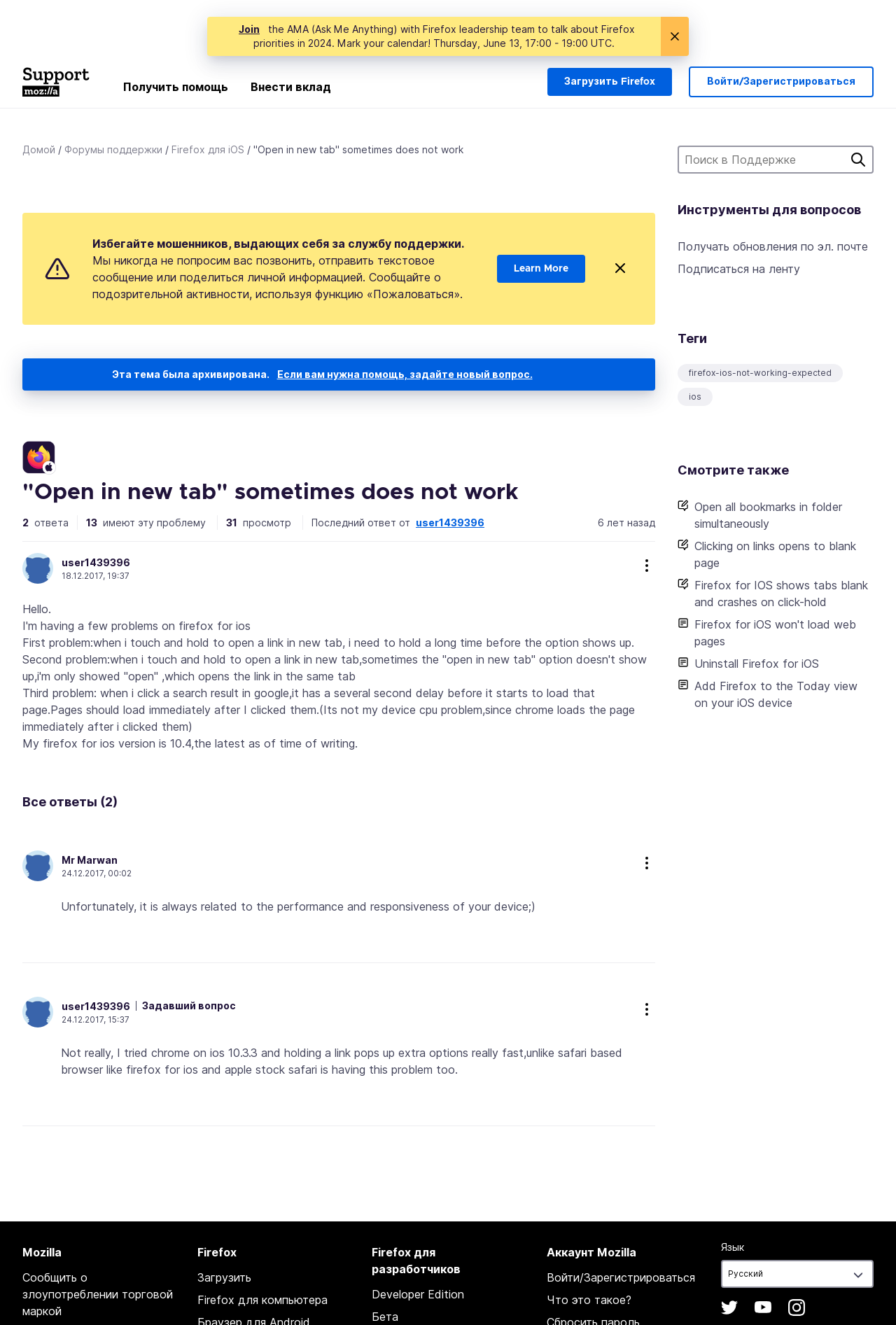Bounding box coordinates are specified in the format (top-left x, top-left y, bottom-right x, bottom-right y). All values are floating point numbers bounded between 0 and 1. Please provide the bounding box coordinate of the region this sentence describes: aria-label="More actions"

None